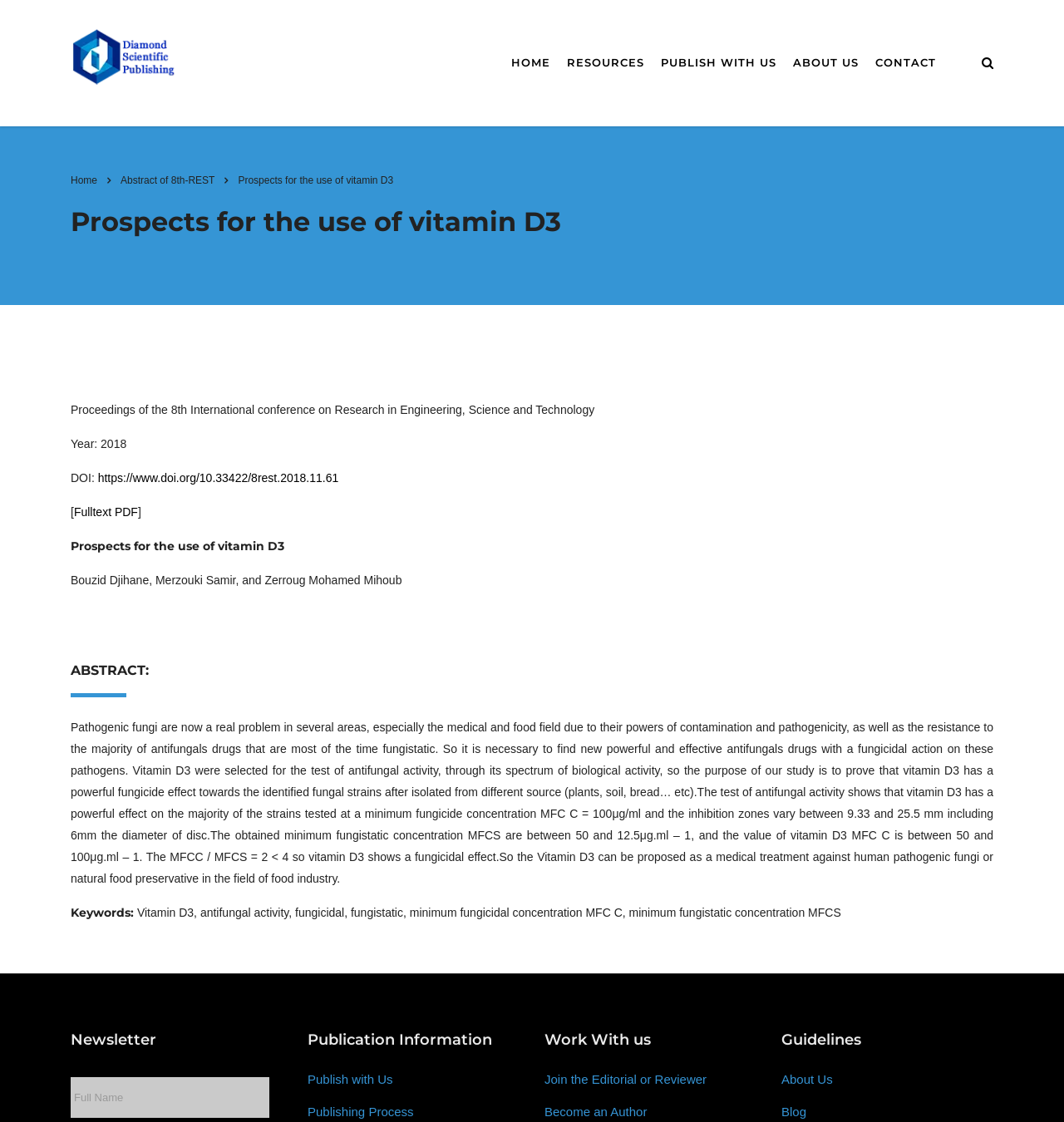Illustrate the webpage with a detailed description.

This webpage appears to be a scientific article or research paper titled "Prospects for the use of vitamin D3" published by Diamond Scientific Publishing. At the top of the page, there is a navigation menu with links to "HOME", "RESOURCES", "PUBLISH WITH US", "ABOUT US", and "CONTACT". Below the navigation menu, there is a section with links to "Home" and "Abstract of 8th-REST".

The main content of the page is an article with a heading "Prospects for the use of vitamin D3" followed by a brief description of the publication, including the year "2018" and a DOI link. There is also a link to download the full text in PDF format.

The article's abstract is divided into sections, starting with a brief introduction to the problem of pathogenic fungi, followed by a description of the study's purpose and methodology. The abstract concludes with a summary of the results, including the minimum fungicidal concentration of vitamin D3 and its potential as a medical treatment or natural food preservative.

Below the abstract, there are sections for keywords and publication information. The publication information section includes links to "Publish with Us" and "Publishing Process". The page also has sections for "Work With us", "Guidelines", and "Newsletter", each with relevant links.

Throughout the page, there are several images, including a logo for "dpublication" at the top left corner. The overall layout of the page is organized, with clear headings and concise text, making it easy to navigate and read.